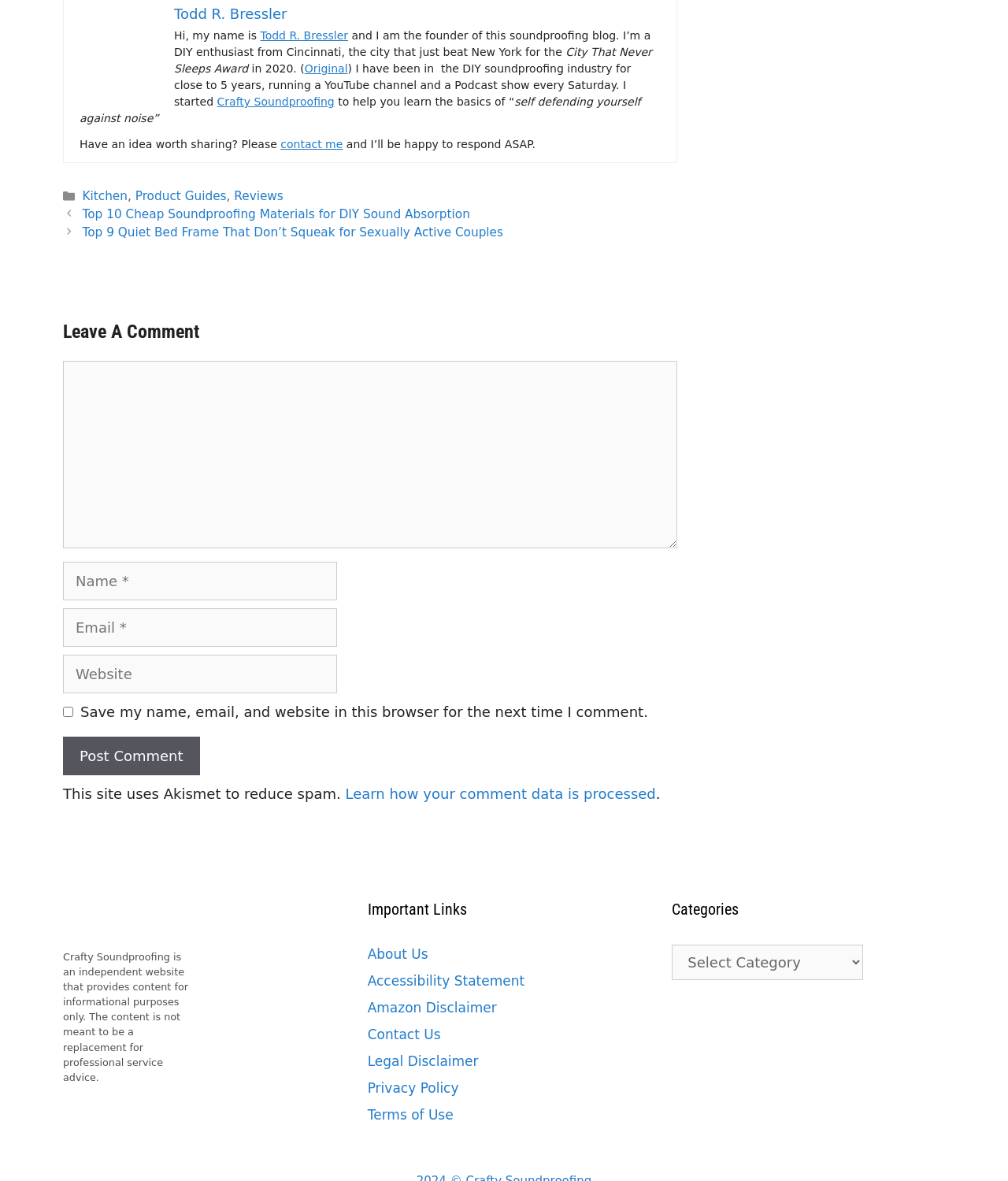What is the name of the YouTube channel and Podcast show run by the founder?
Refer to the screenshot and respond with a concise word or phrase.

Crafty Soundproofing